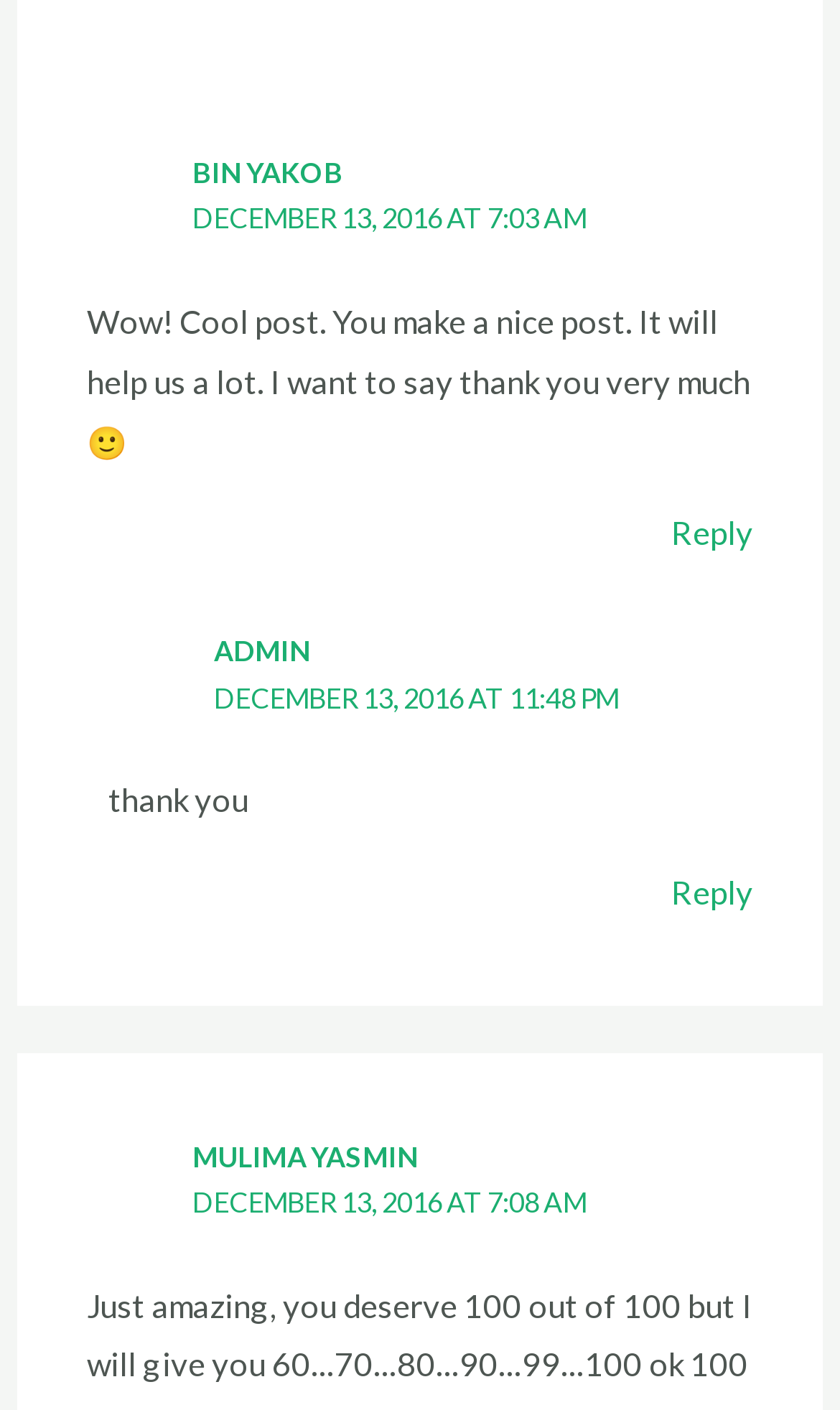Give a short answer to this question using one word or a phrase:
What is the content of the second comment?

thank you